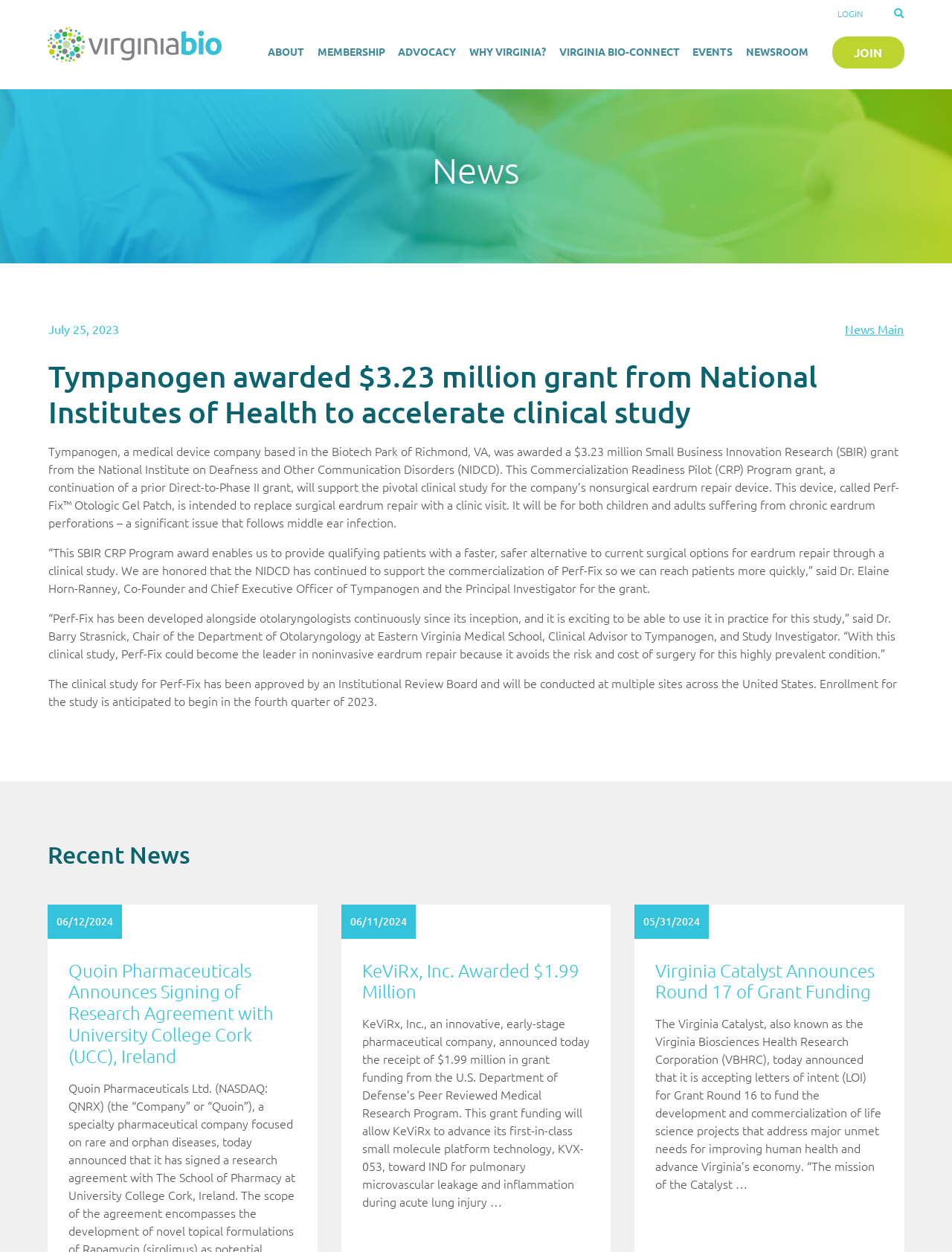Find the bounding box coordinates for the area that should be clicked to accomplish the instruction: "Click on ABOUT".

[0.281, 0.035, 0.32, 0.048]